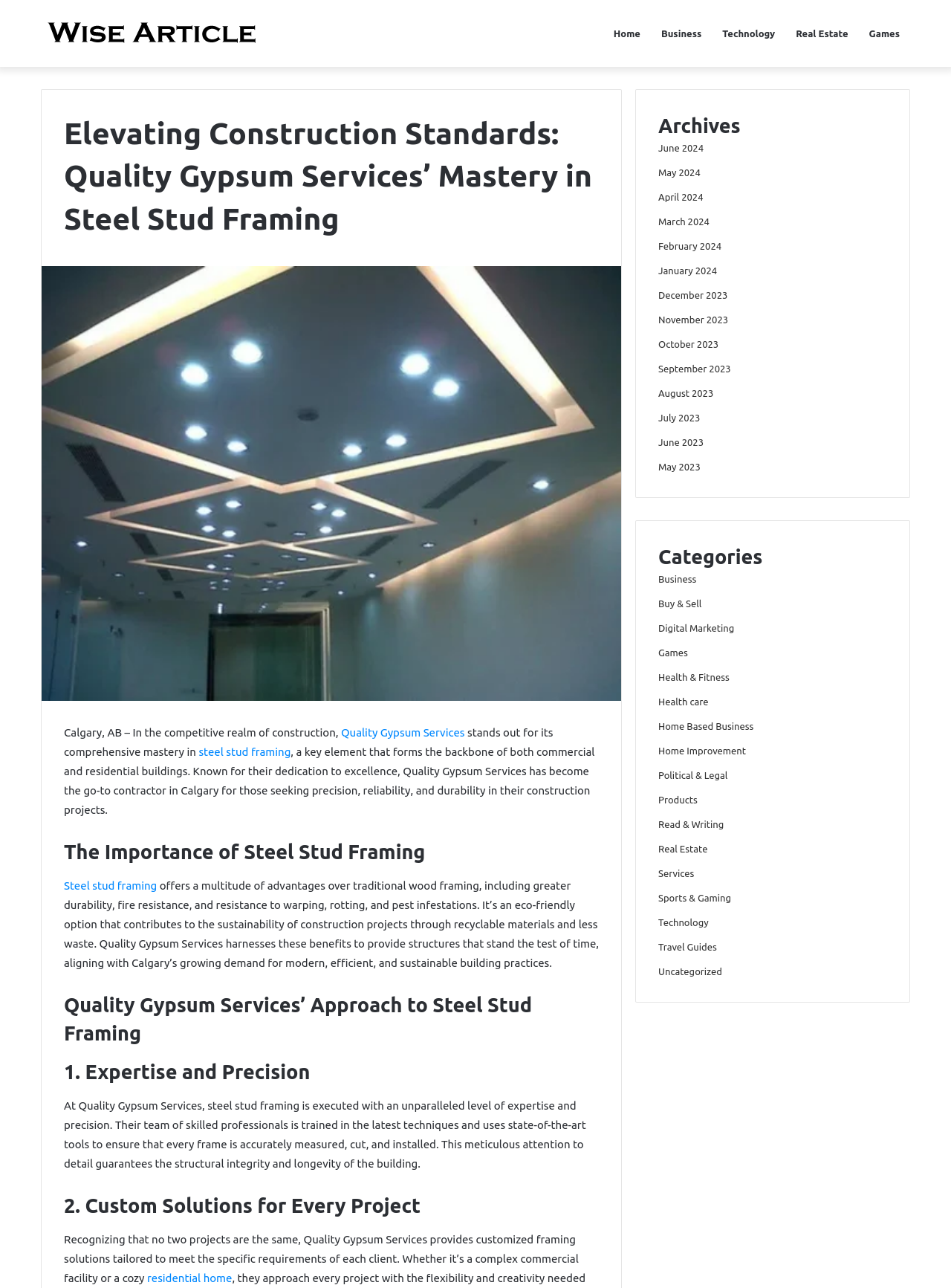Please identify the bounding box coordinates for the region that you need to click to follow this instruction: "Read the article about 'Steel stud framing'".

[0.067, 0.683, 0.165, 0.693]